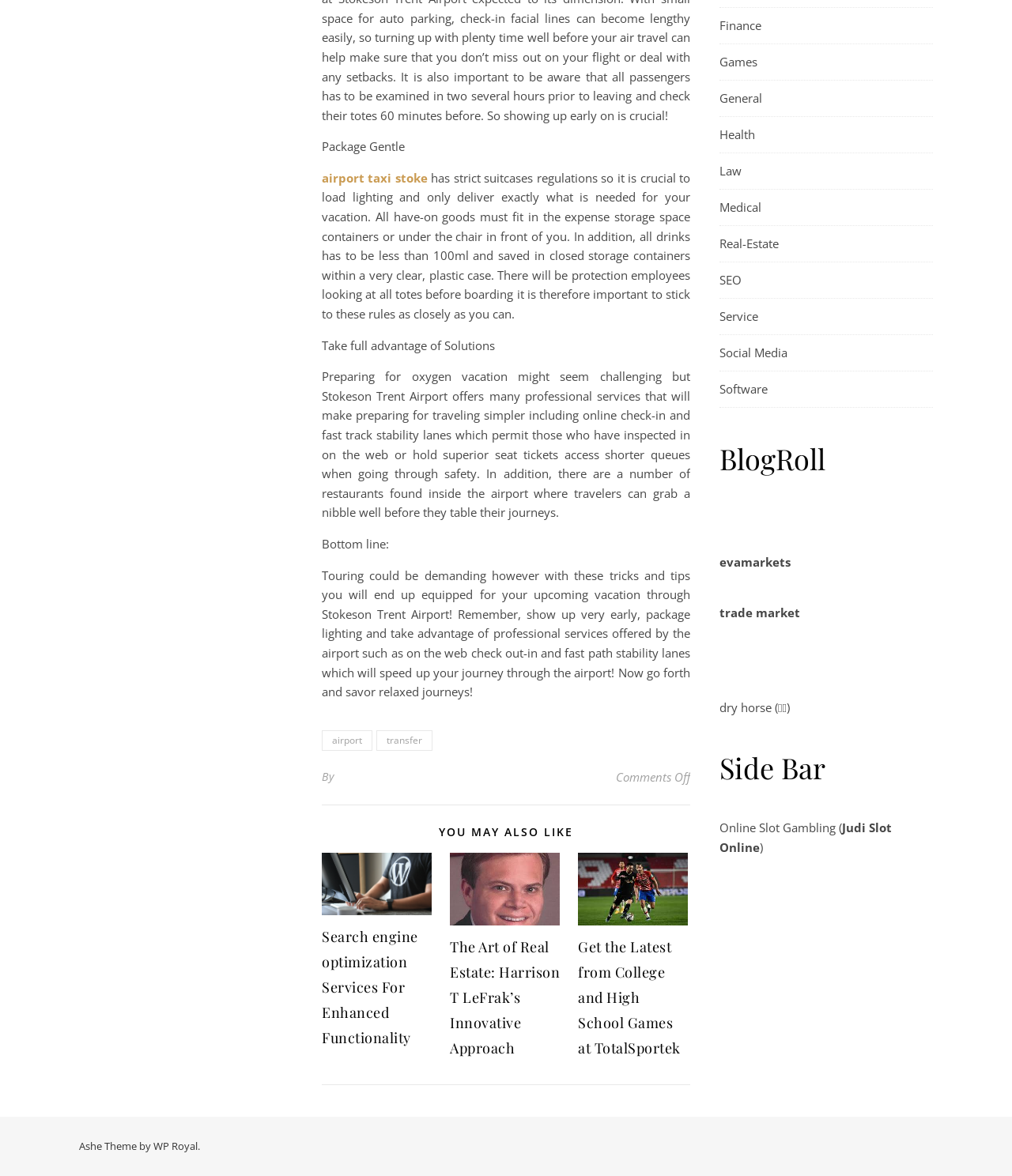Locate the bounding box coordinates of the UI element described by: "Health". The bounding box coordinates should consist of four float numbers between 0 and 1, i.e., [left, top, right, bottom].

[0.711, 0.099, 0.746, 0.129]